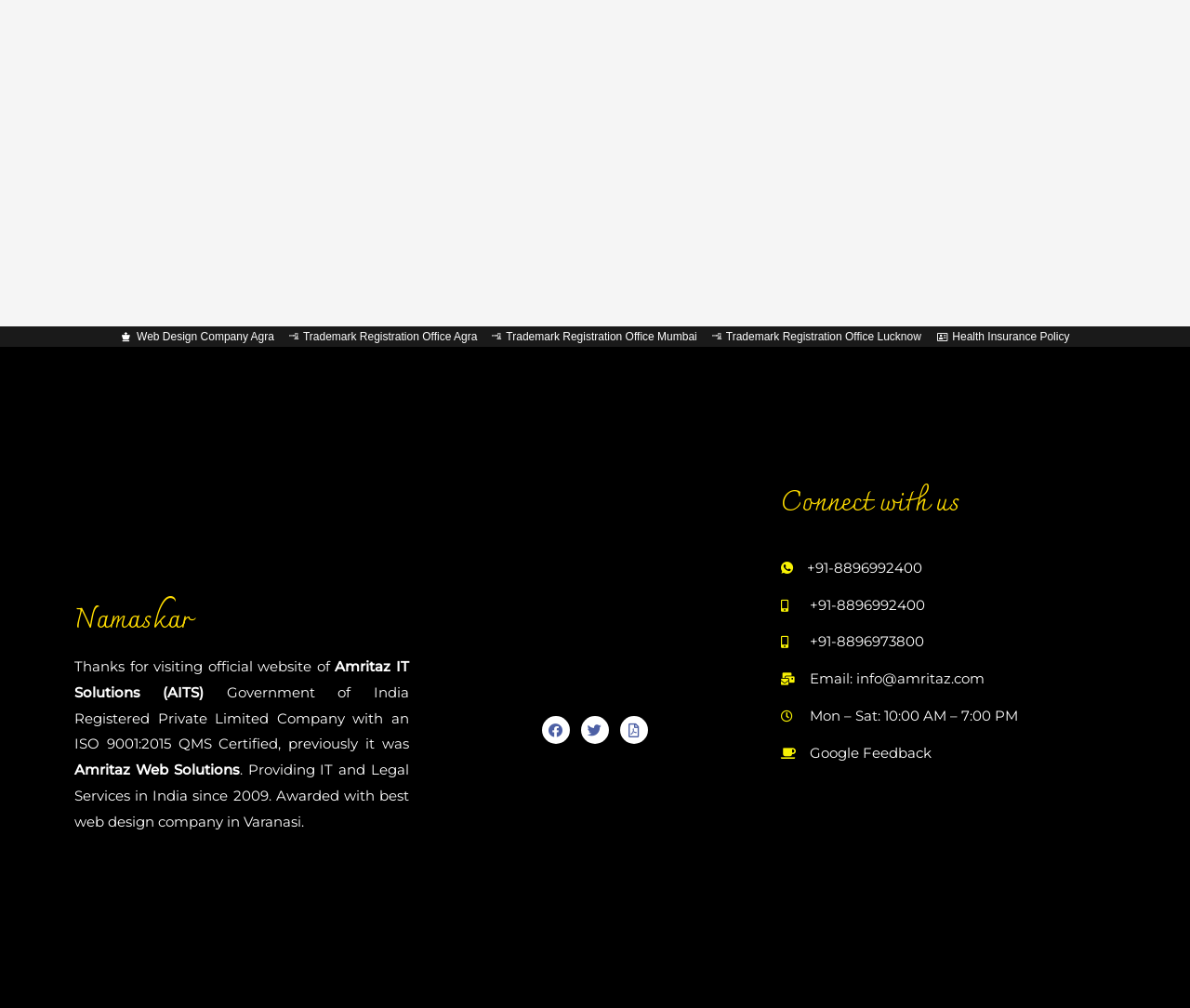Identify the bounding box coordinates of the area that should be clicked in order to complete the given instruction: "Call +91-8896992400". The bounding box coordinates should be four float numbers between 0 and 1, i.e., [left, top, right, bottom].

[0.656, 0.551, 0.937, 0.576]